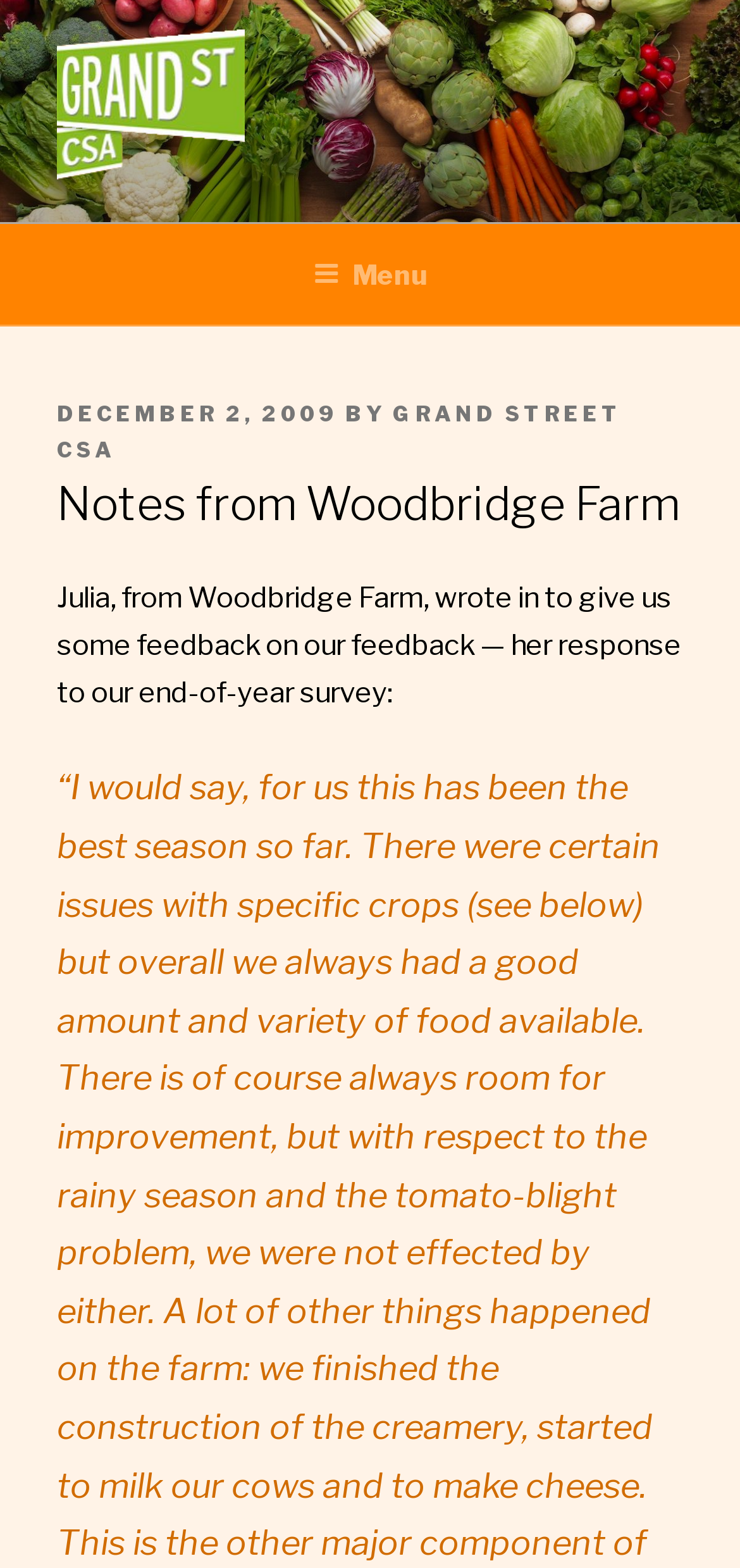Elaborate on the different components and information displayed on the webpage.

The webpage appears to be a blog post or article from "Grand Street CSA" with a focus on community-supported agriculture. At the top-left corner, there is a link to "Grand Street CSA" accompanied by an image with the same name. Next to it, there is a link to "GRAND STREET CSA" in a larger font size. Below these links, there is a static text element that reads "Community Supported Agriculture".

The top menu navigation bar spans the entire width of the page, with a button labeled "Menu" on the right side. When expanded, the menu contains a header section with several elements. On the top-left side of this section, there is a static text element that reads "POSTED ON", followed by a link to the date "DECEMBER 2, 2009". Next to the date, there is a static text element that reads "BY". Further to the right, there is a link to "GRAND STREET CSA".

Below the date and author information, there is a heading element that reads "Notes from Woodbridge Farm". Following this heading, there is a block of static text that describes Julia's feedback on the end-of-year survey. The text is quite long and takes up a significant portion of the page.